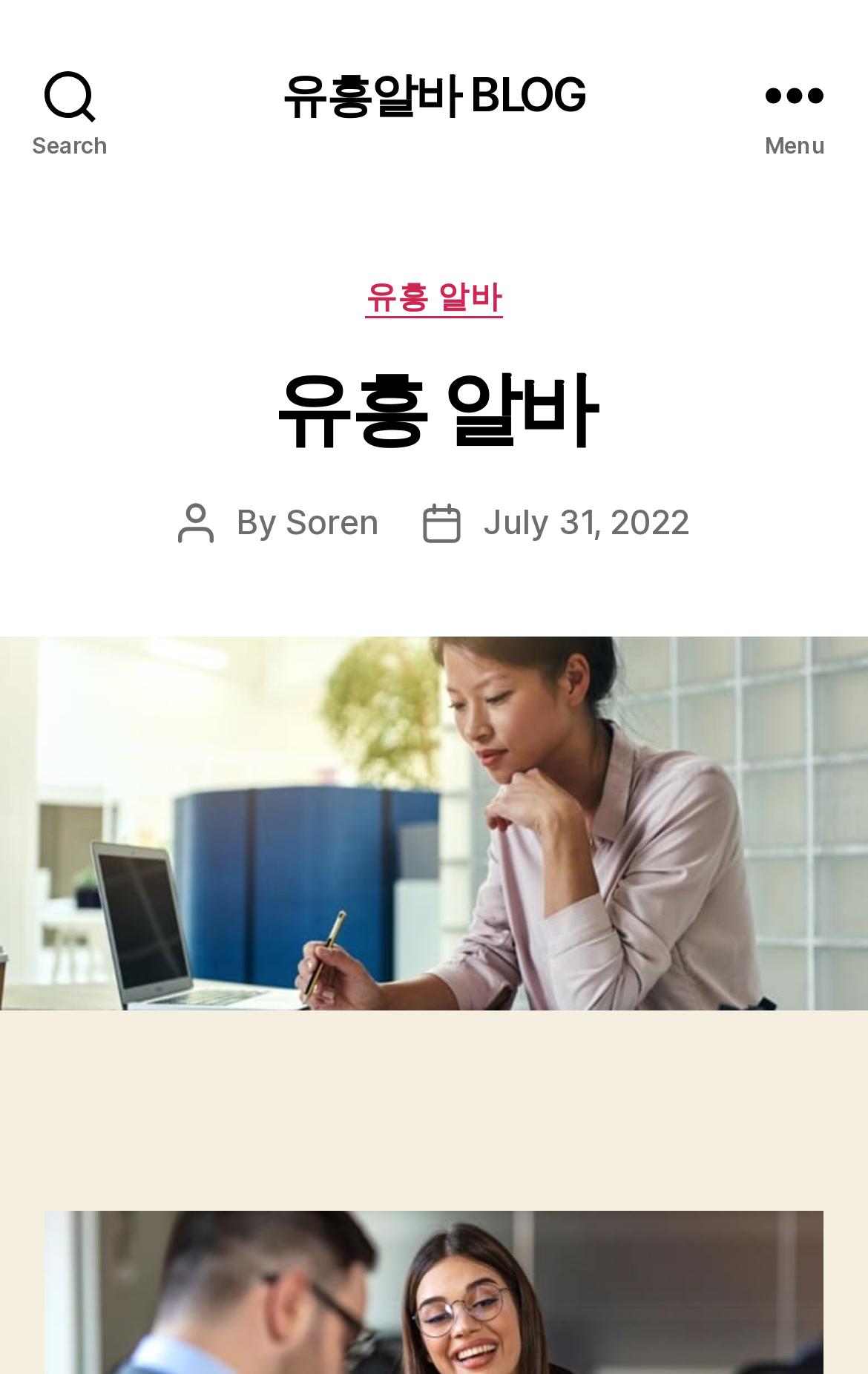Please determine the bounding box coordinates for the UI element described here. Use the format (top-left x, top-left y, bottom-right x, bottom-right y) with values bounded between 0 and 1: July 31, 2022

[0.557, 0.364, 0.794, 0.394]